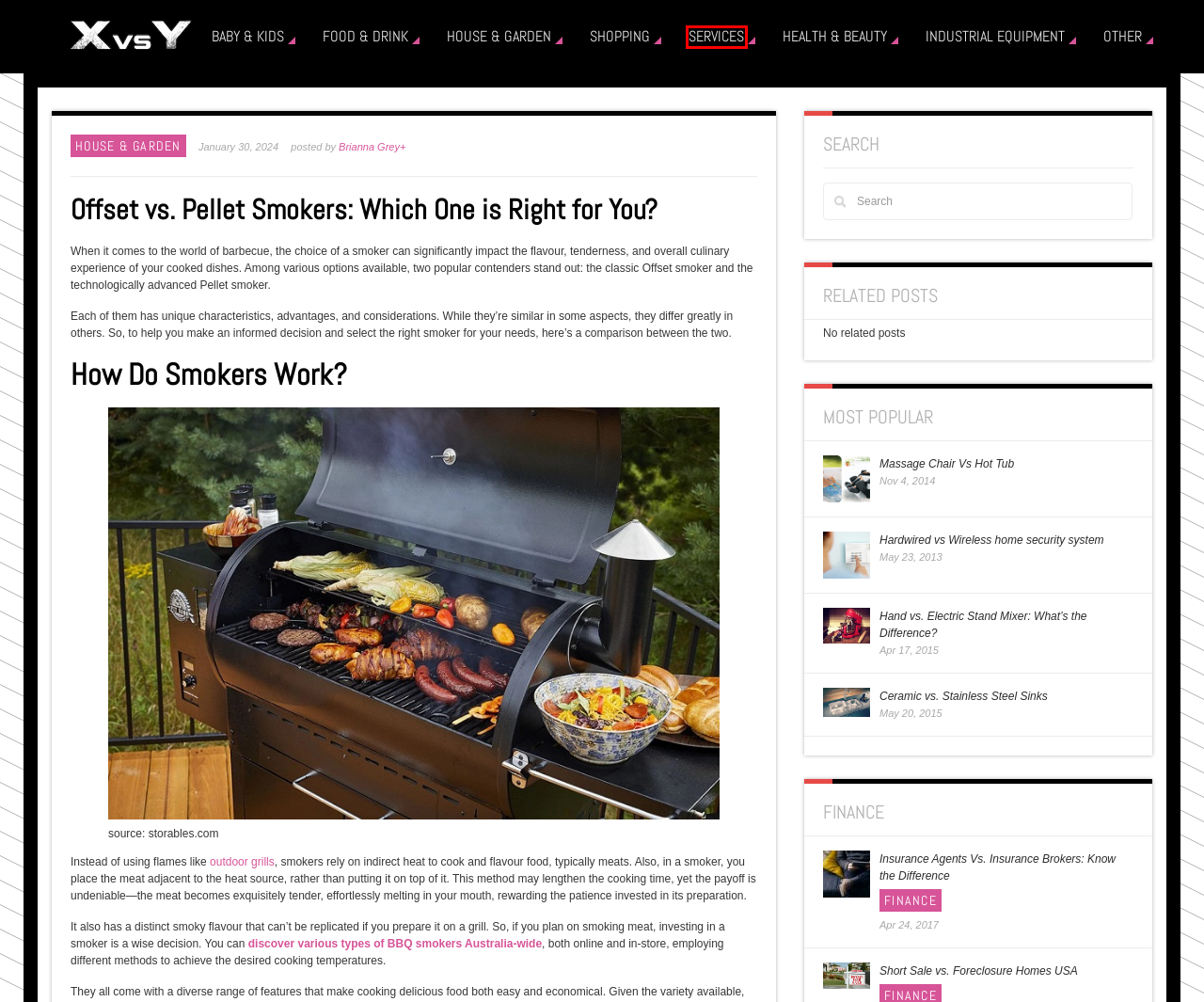You have a screenshot of a webpage with a red rectangle bounding box around a UI element. Choose the best description that matches the new page after clicking the element within the bounding box. The candidate descriptions are:
A. Services Archives | X vs Y
B. Massage Chair Vs Hot Tub | X vs Y
C. House & Garden Archives | X vs Y
D. Food & Drink Archives | X vs Y
E. Baby & Kids Archives | X vs Y
F. Ceramic vs. Stainless Steel Sinks | X vs Y
G. Hand vs. Electric Stand Mixer: What's the Difference? | X vs Y
H. Industrial Equipment Archives | X vs Y

A